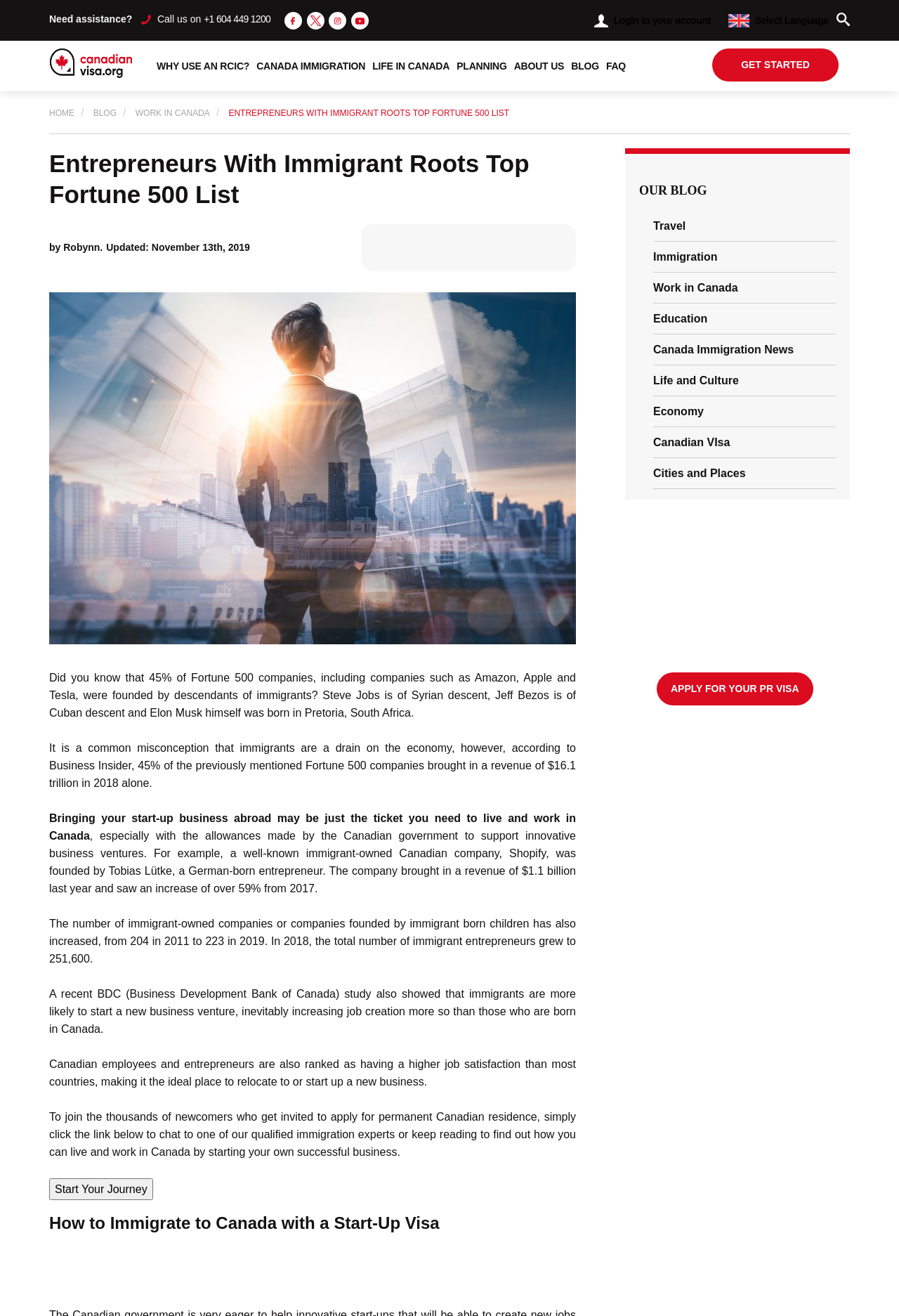Locate the UI element that matches the description Contact us in the webpage screenshot. Return the bounding box coordinates in the format (top-left x, top-left y, bottom-right x, bottom-right y), with values ranging from 0 to 1.

None